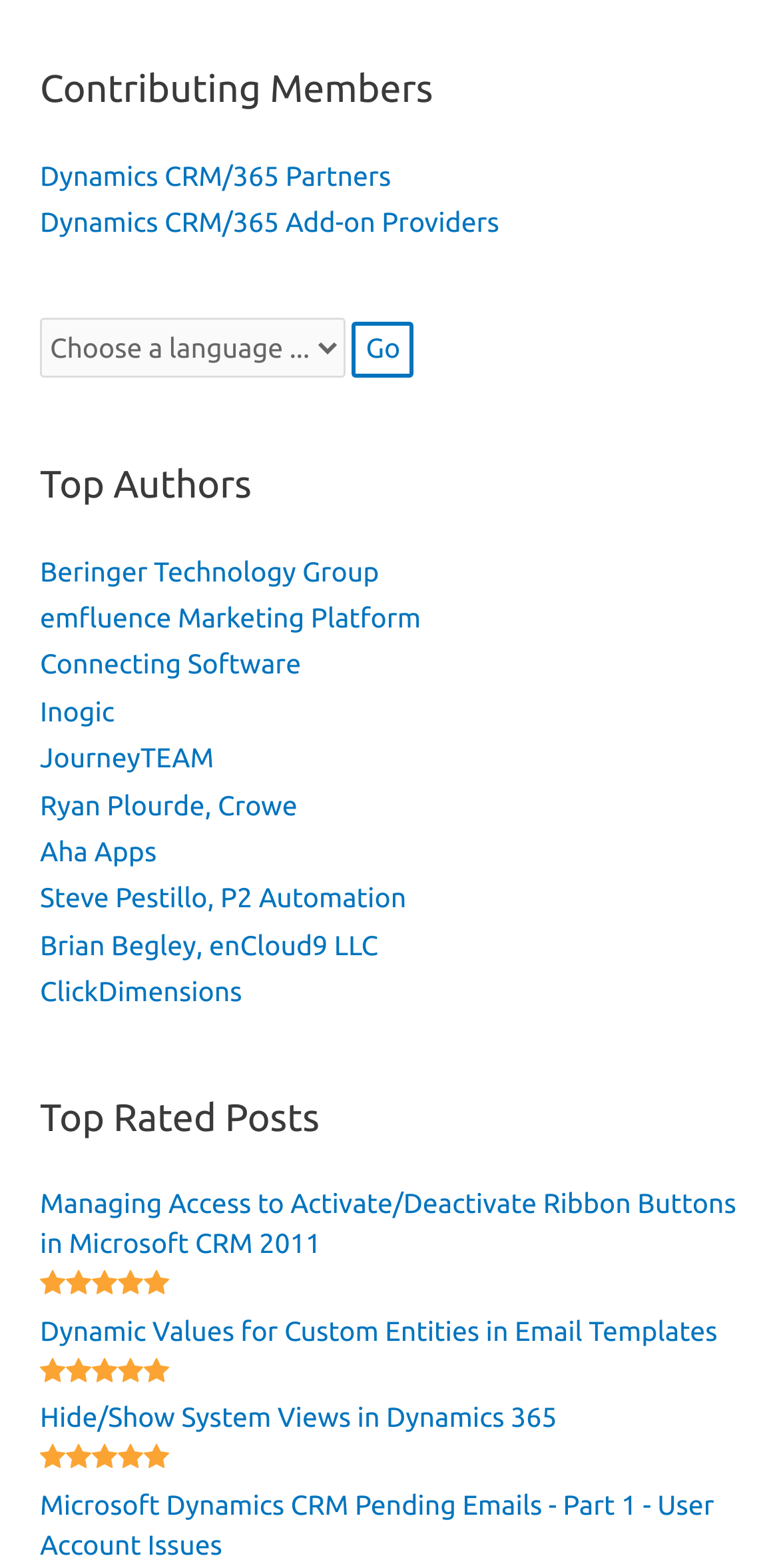Ascertain the bounding box coordinates for the UI element detailed here: "Inogic". The coordinates should be provided as [left, top, right, bottom] with each value being a float between 0 and 1.

[0.051, 0.443, 0.147, 0.464]